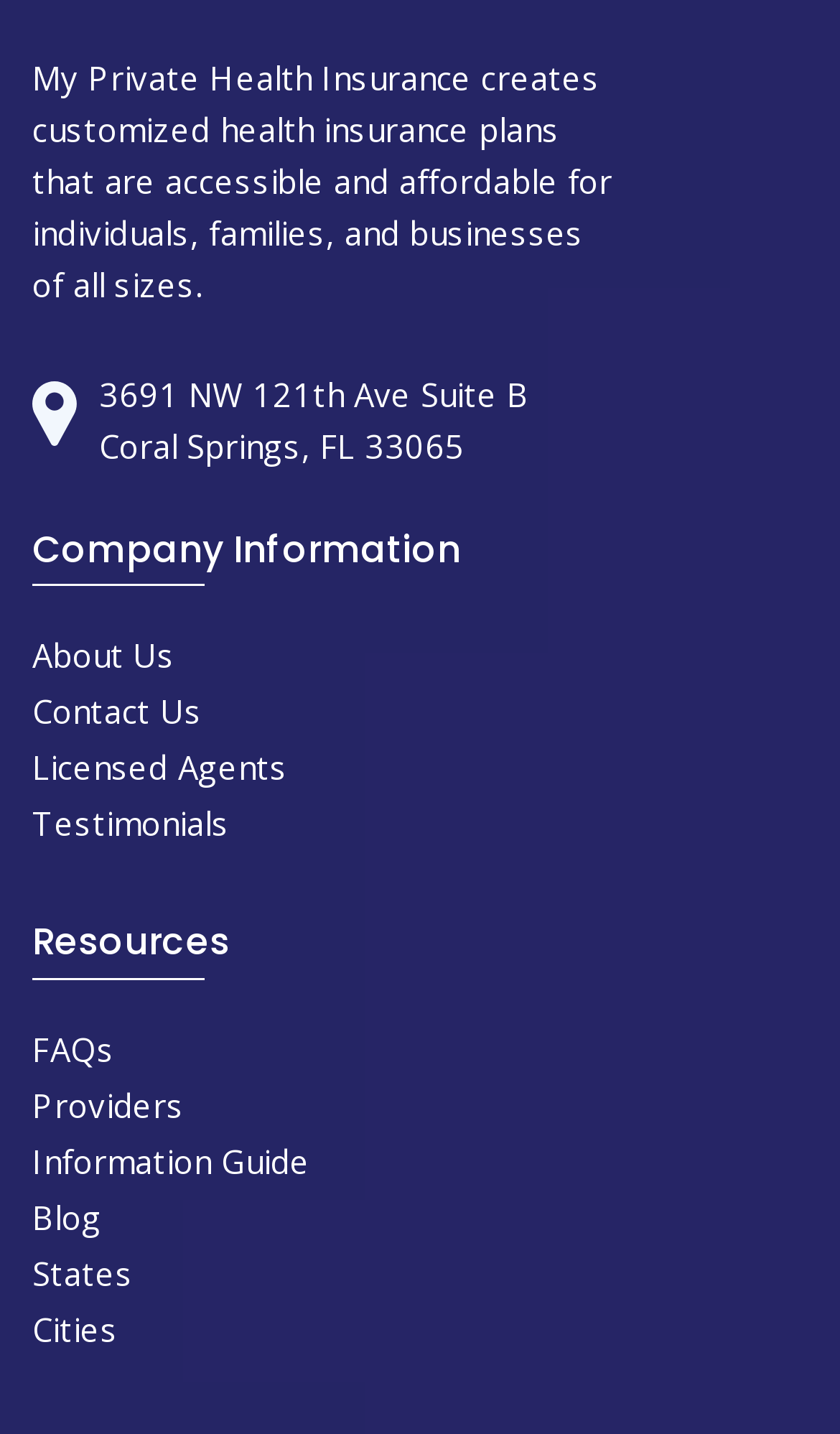What is the purpose of the 'Licensed Agents' page?
Please ensure your answer to the question is detailed and covers all necessary aspects.

I made an educated guess about the purpose of the 'Licensed Agents' page based on its location in the 'Company Information' section of the webpage. It is likely that this page provides information about the licensed agents who work with the company, such as their qualifications, expertise, or contact information.